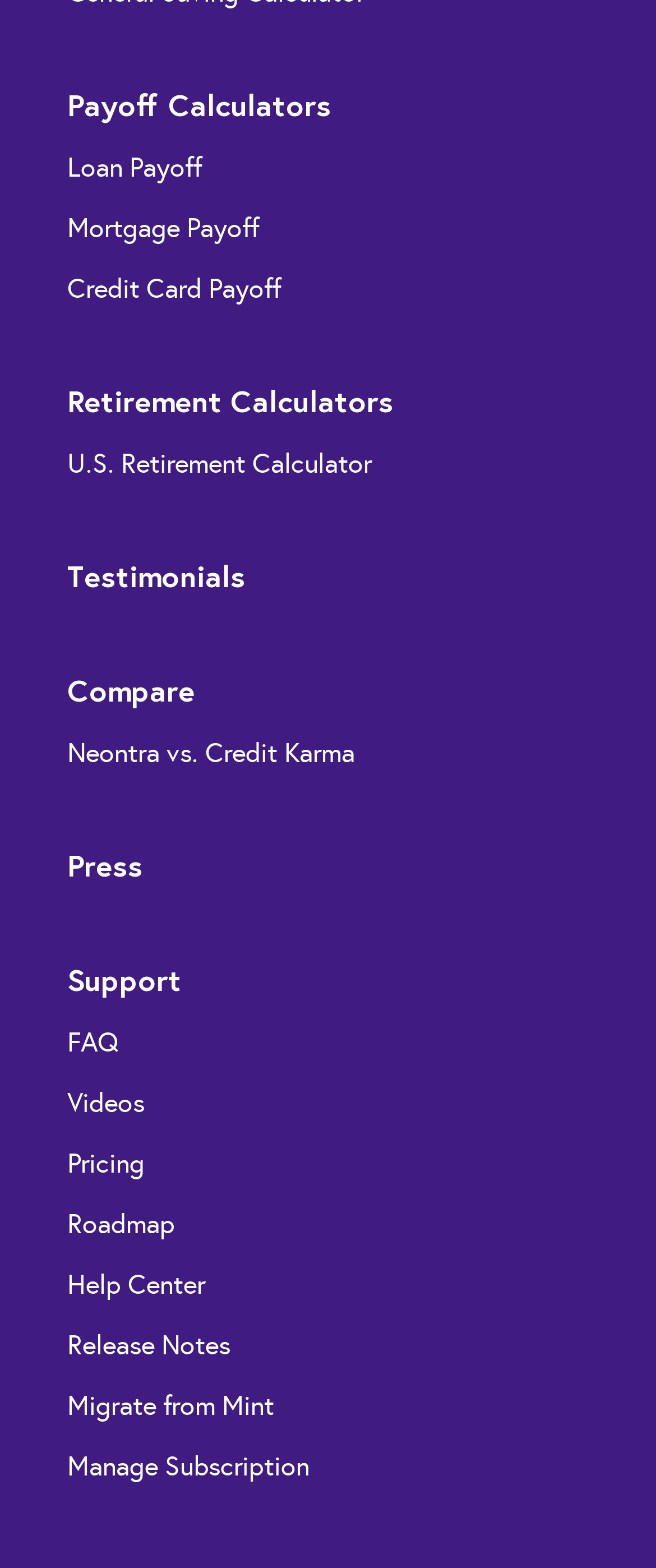What is the purpose of the 'Migrate from Mint' link?
Give a single word or phrase as your answer by examining the image.

To migrate from Mint